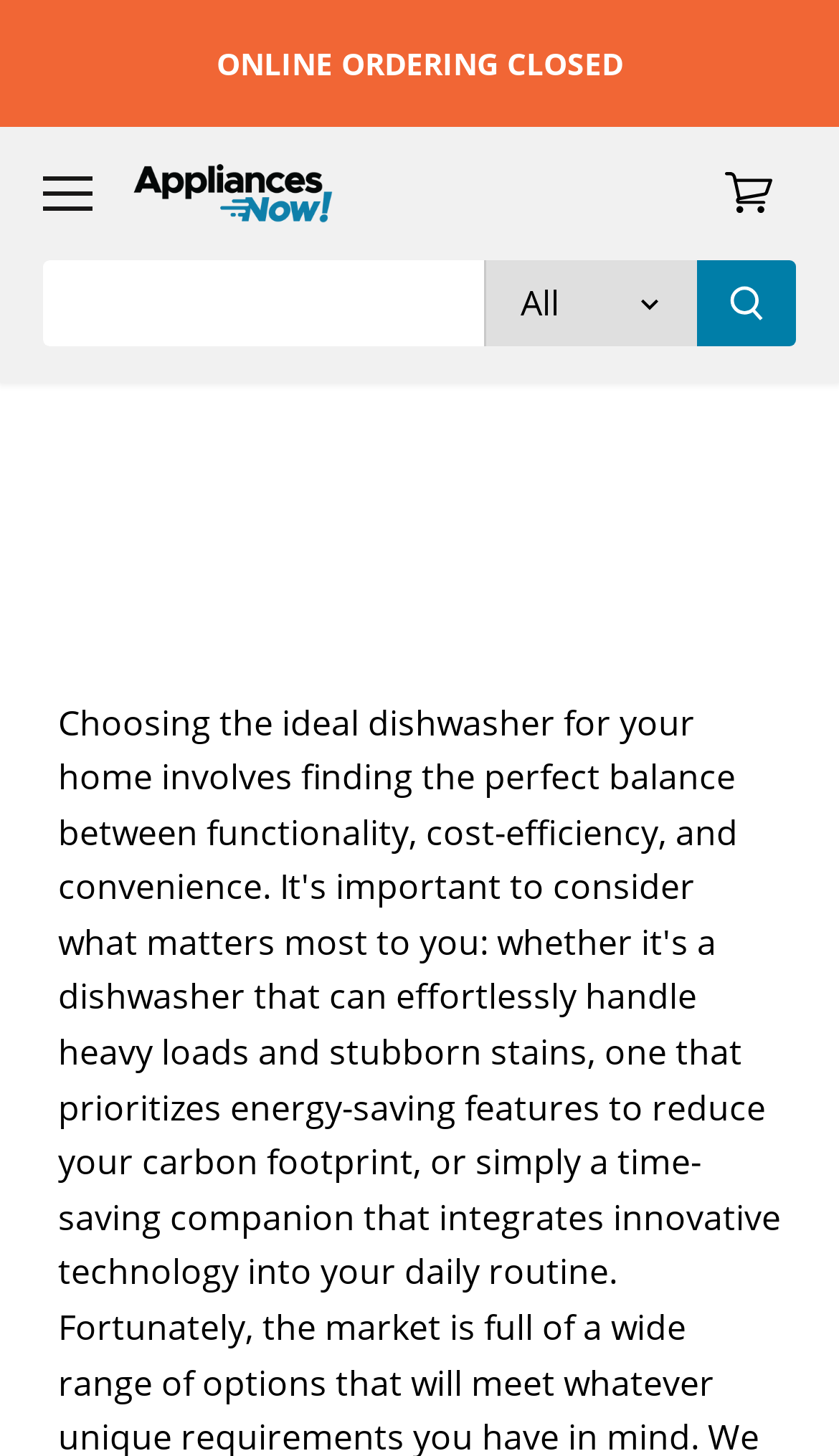What is the default product type selected?
Please use the visual content to give a single word or phrase answer.

All